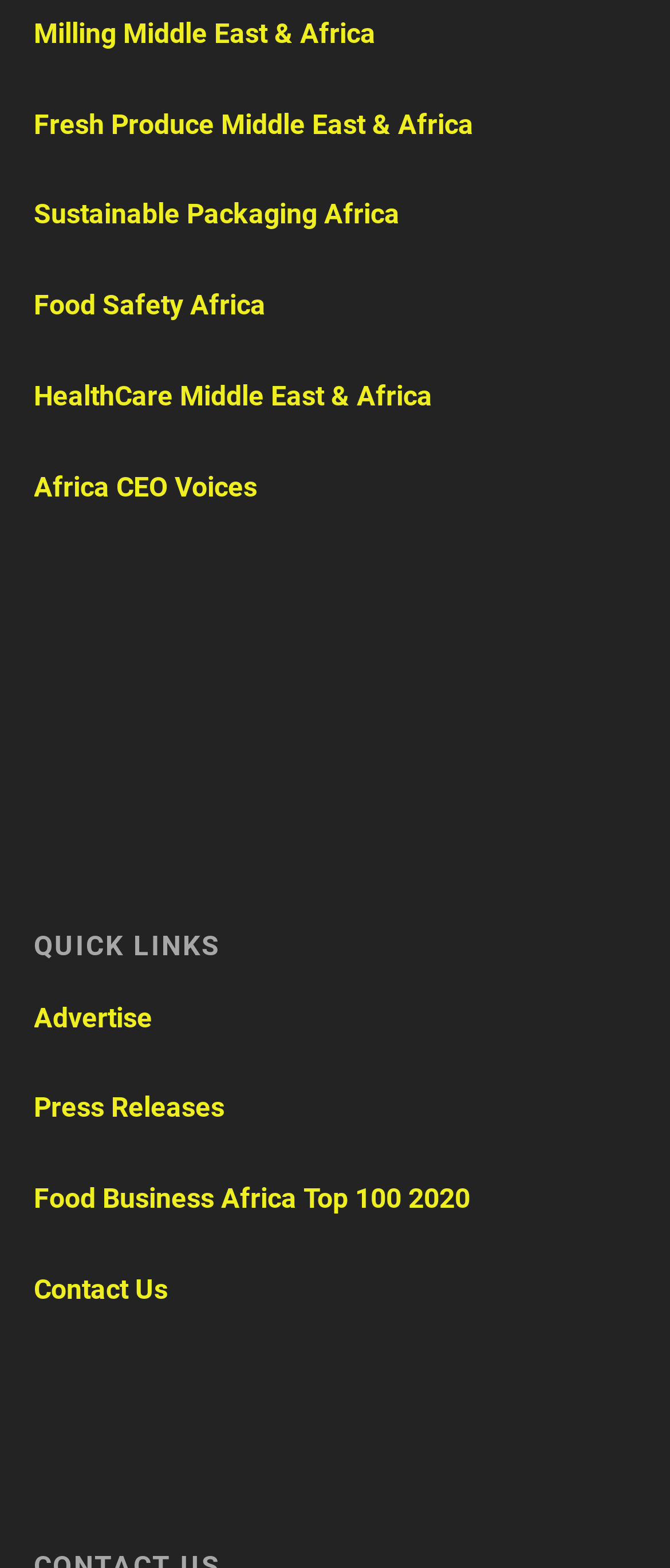What is the first quick link?
Based on the image, provide a one-word or brief-phrase response.

Milling Middle East & Africa